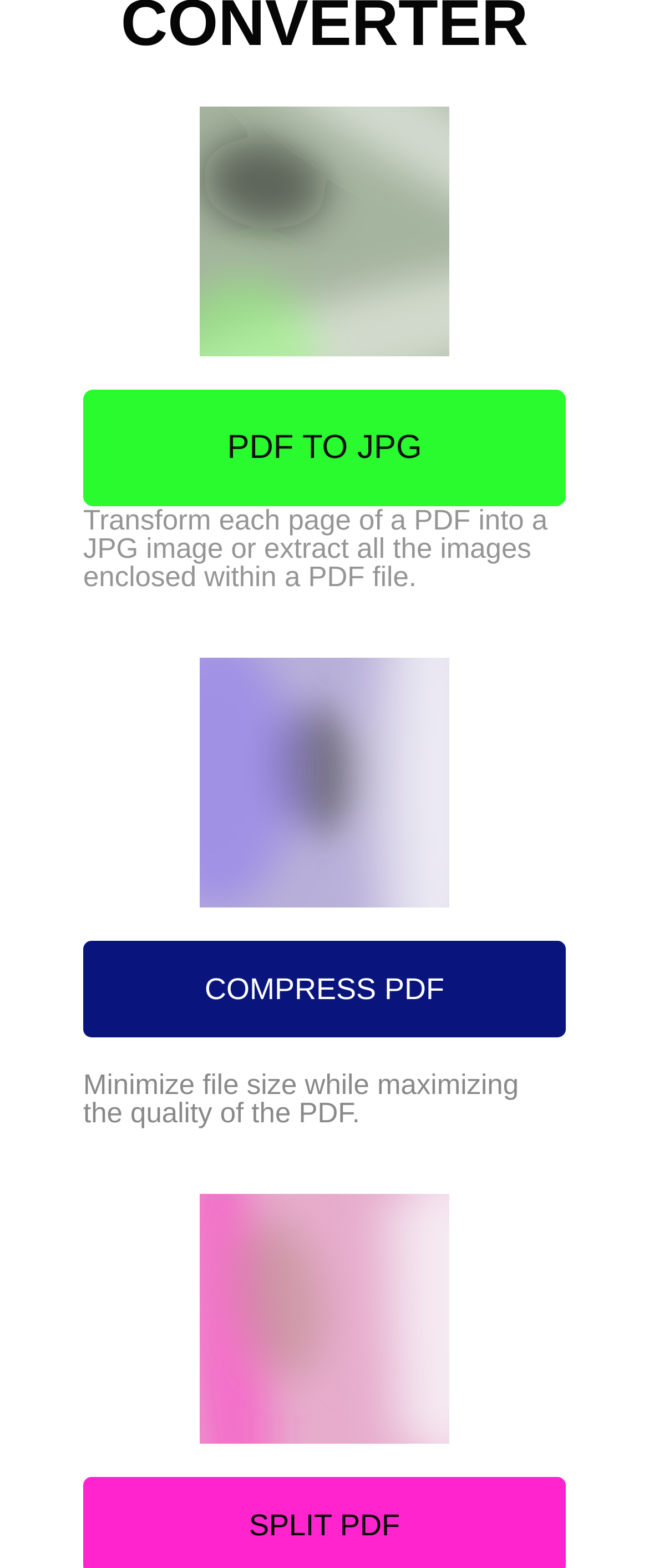For the element described, predict the bounding box coordinates as (top-left x, top-left y, bottom-right x, bottom-right y). All values should be between 0 and 1. Element description: PDF TO JPG

[0.128, 0.248, 0.872, 0.322]